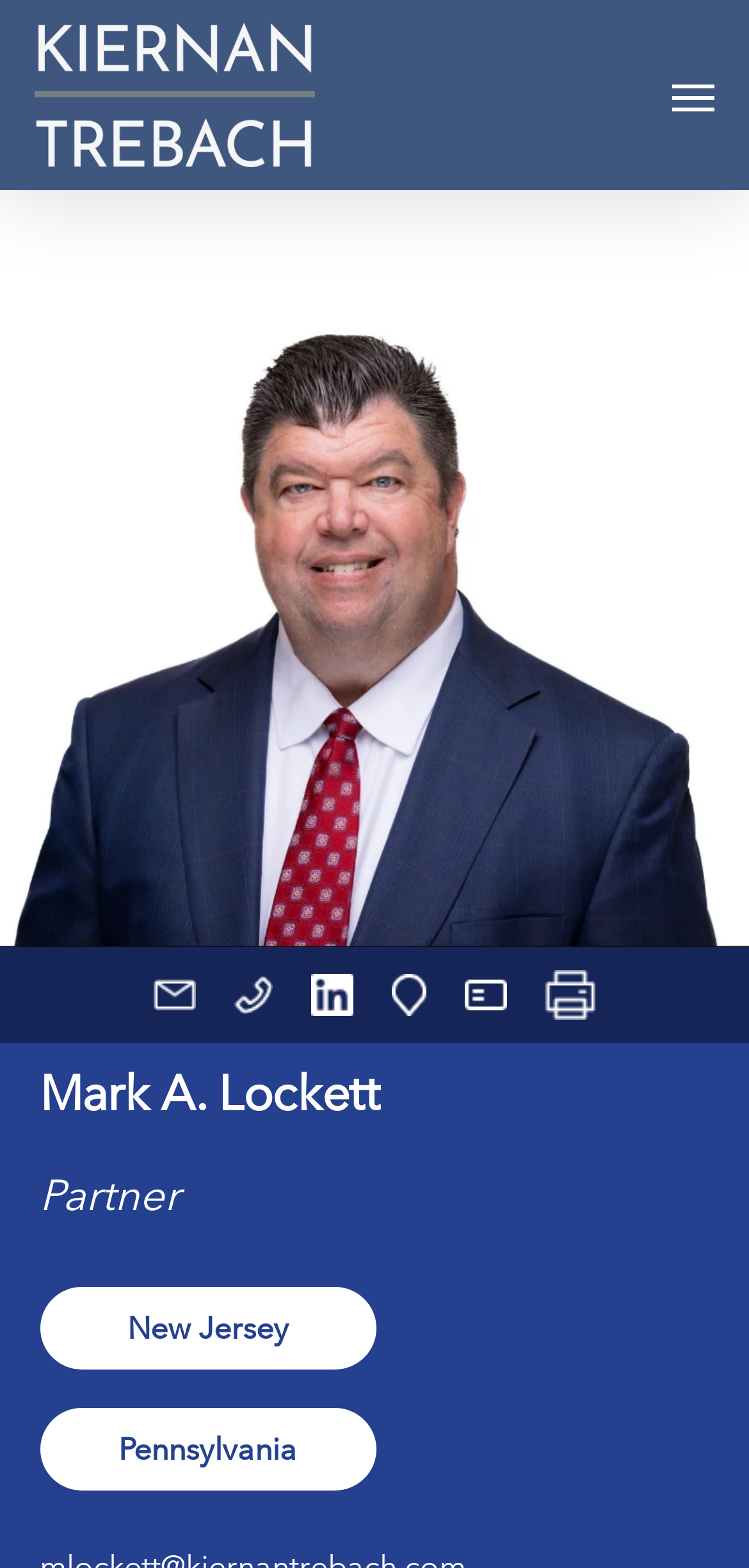Identify the bounding box coordinates for the UI element described as follows: "alt="Kiernan Trebach"". Ensure the coordinates are four float numbers between 0 and 1, formatted as [left, top, right, bottom].

[0.046, 0.015, 0.42, 0.107]